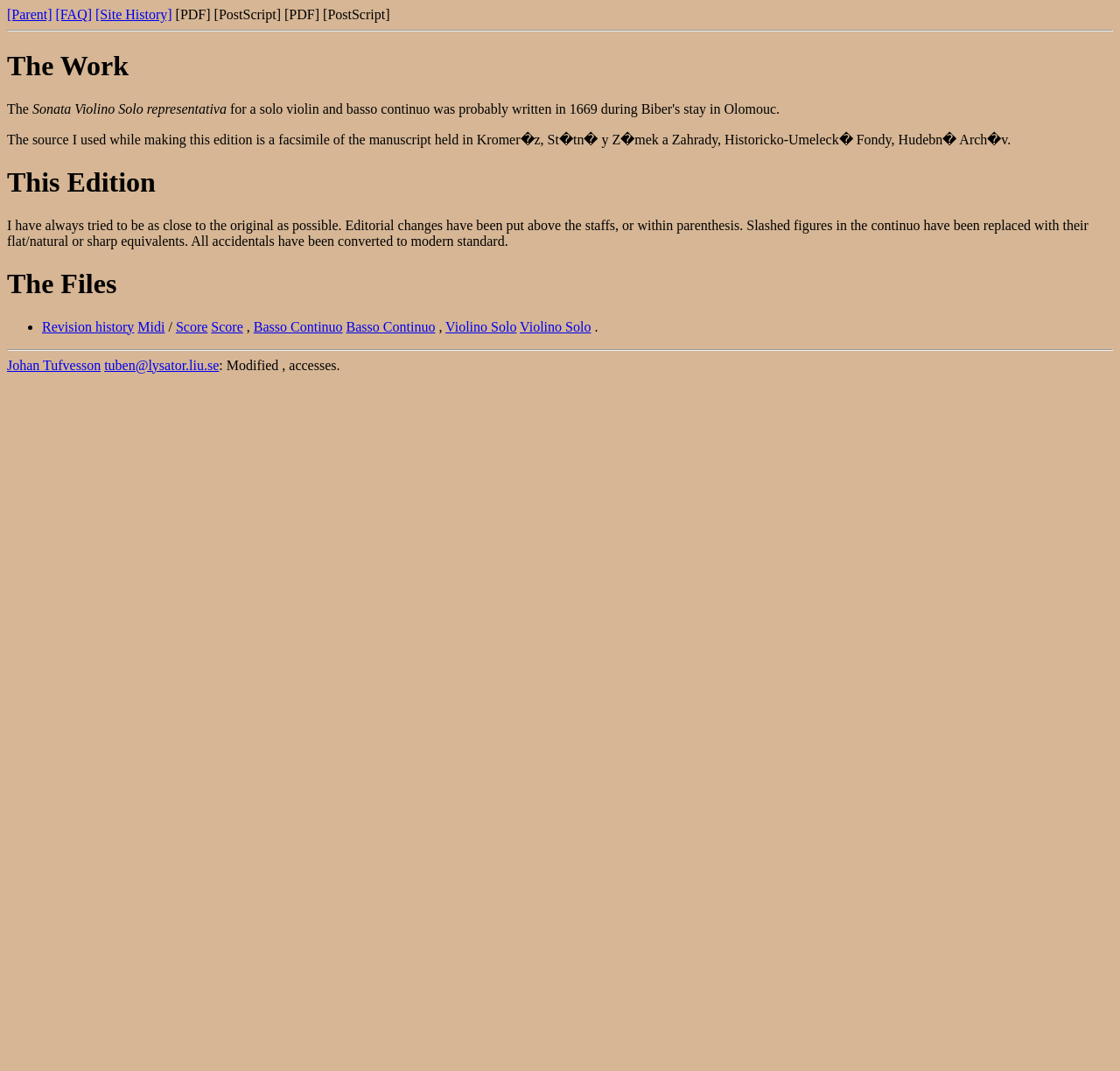Please provide a comprehensive response to the question based on the details in the image: What is the source of the manuscript?

The answer can be found in the StaticText element with the text 'The source I used while making this edition is a facsimile of the manuscript held in Kromer�z, St�tn� y Z�mek a Zahrady, Historicko-Umeleck� Fondy, Hudebn� Arch�v.' which is a sub-element of the 'The Work' heading.